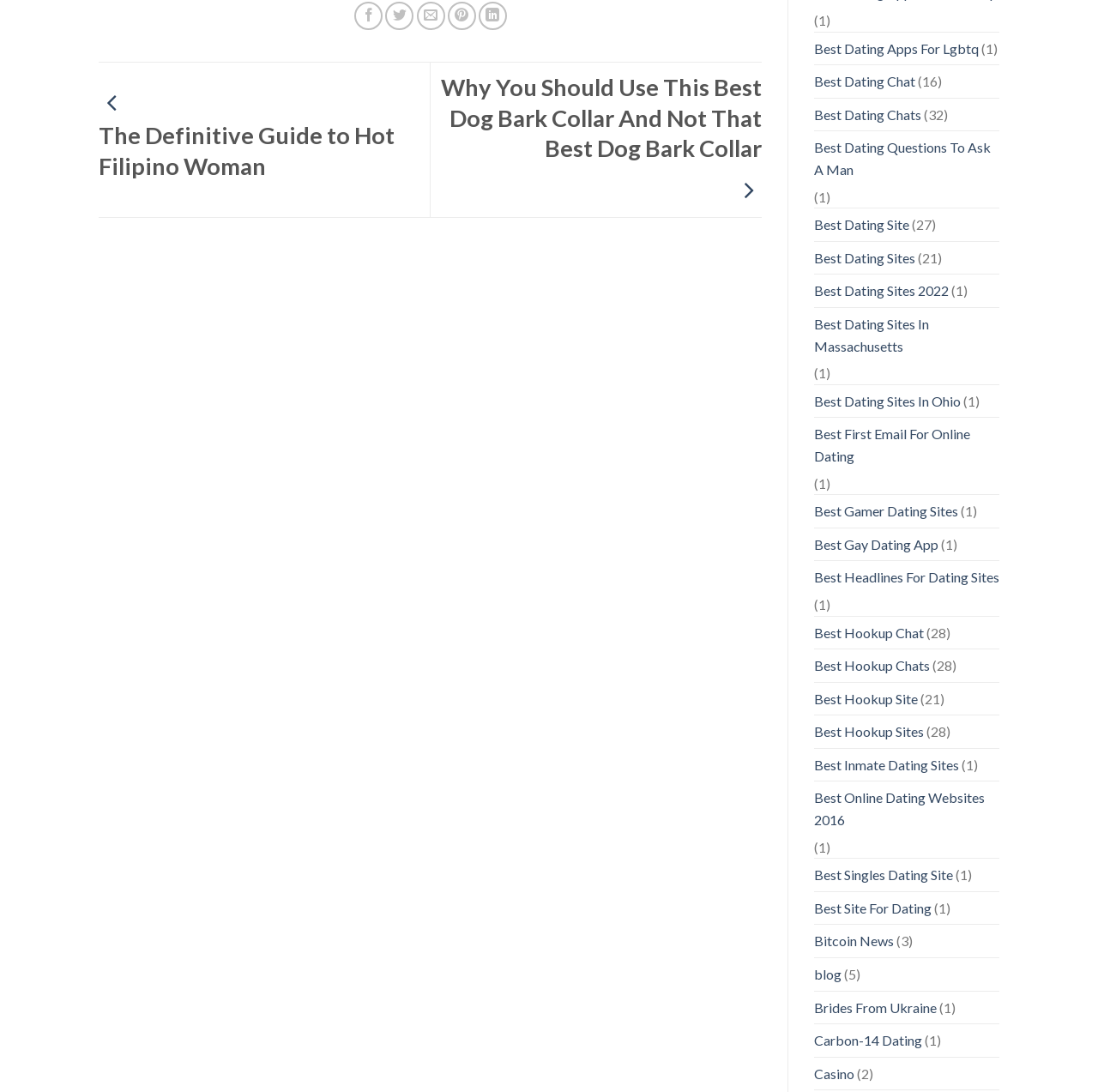Identify the bounding box coordinates for the element you need to click to achieve the following task: "Learn about the best dog bark collar". Provide the bounding box coordinates as four float numbers between 0 and 1, in the form [left, top, right, bottom].

[0.392, 0.066, 0.693, 0.181]